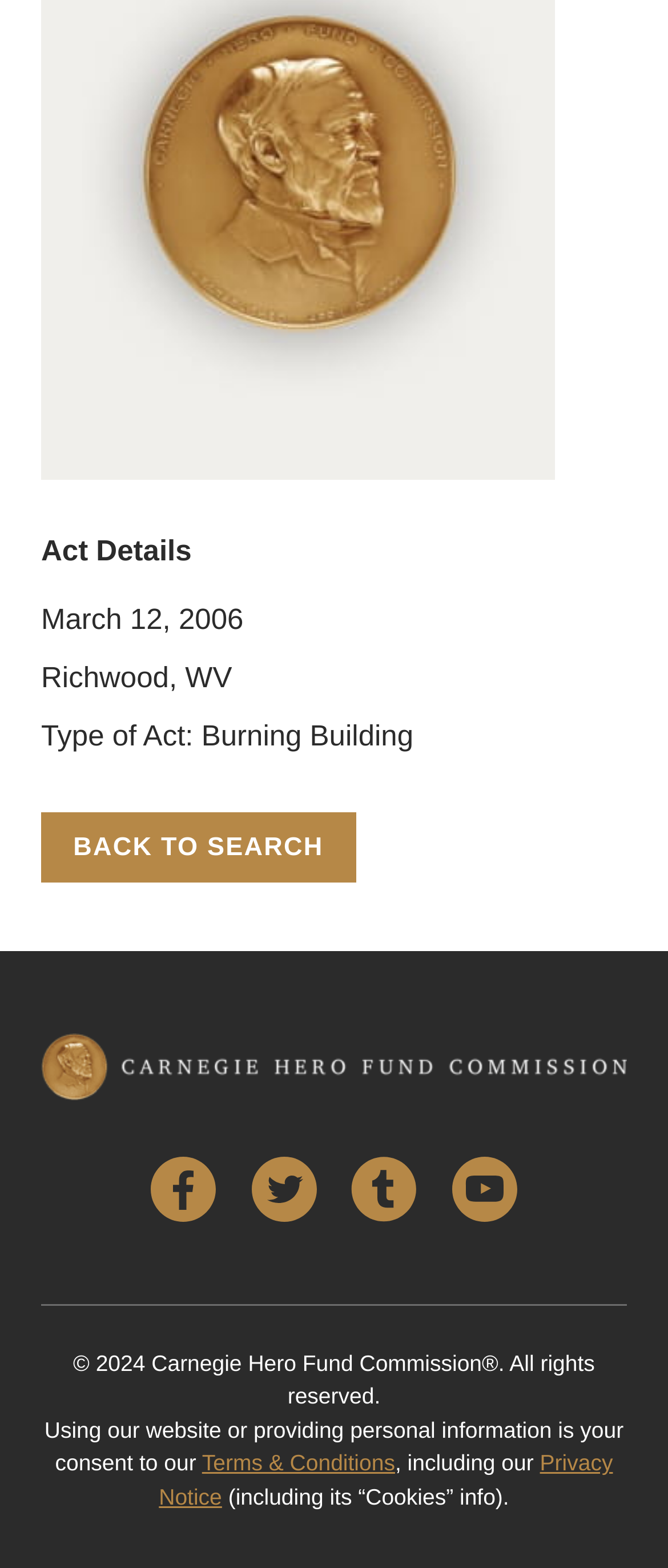Identify the bounding box coordinates for the UI element described by the following text: "YouTube". Provide the coordinates as four float numbers between 0 and 1, in the format [left, top, right, bottom].

[0.676, 0.737, 0.774, 0.779]